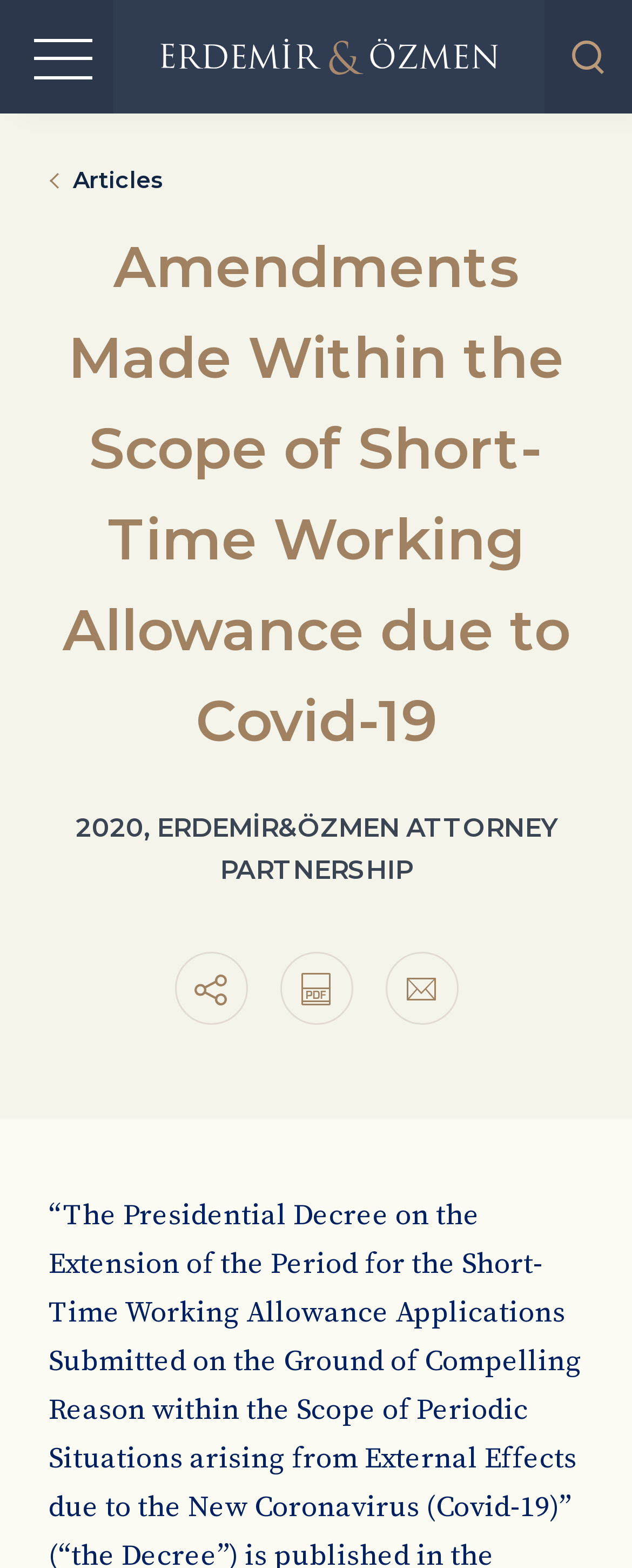Given the element description "Articles", identify the bounding box of the corresponding UI element.

[0.077, 0.103, 0.259, 0.127]